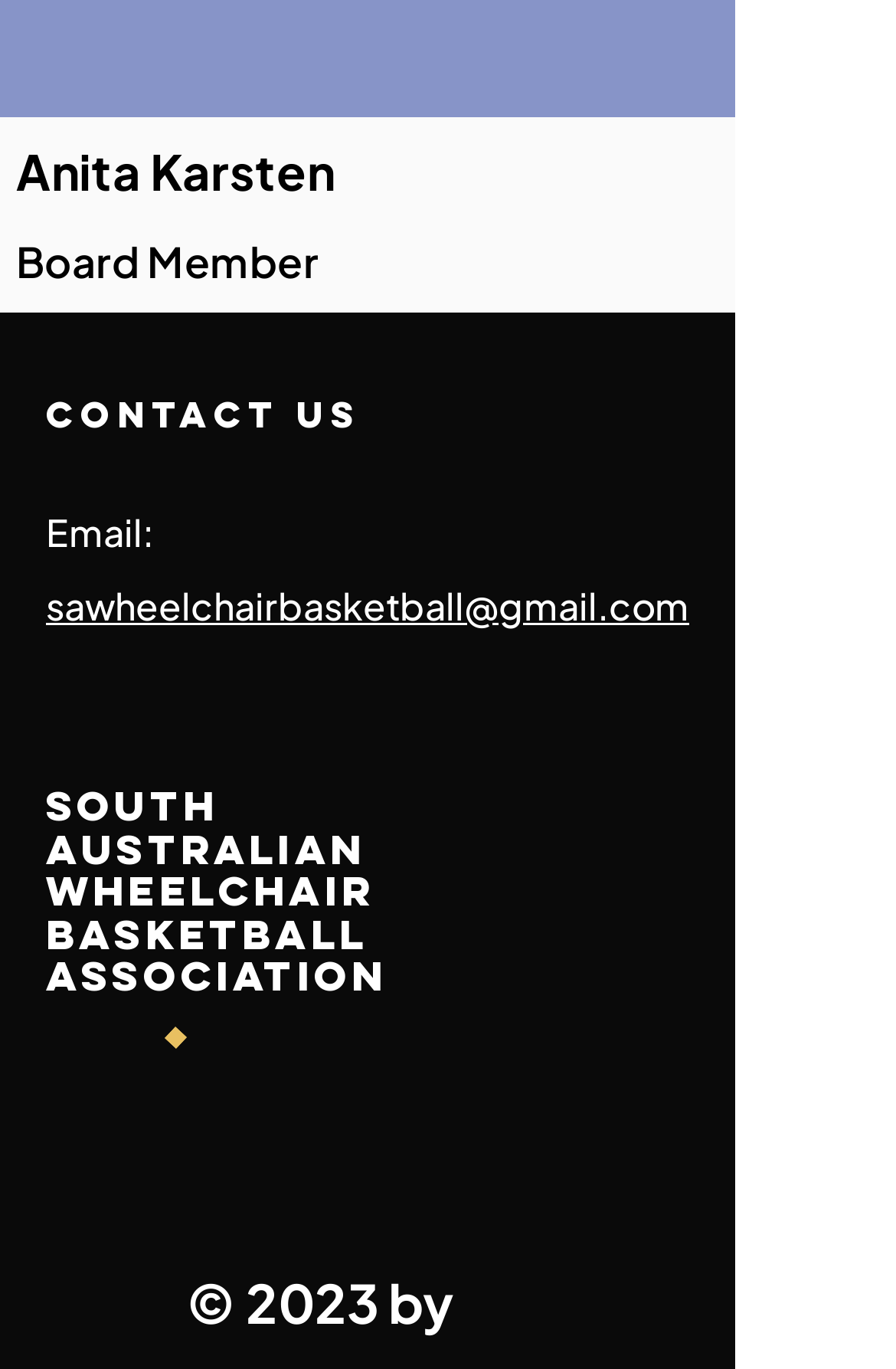How can I contact Anita Karsten?
Based on the image, answer the question in a detailed manner.

The webpage provides an email address 'sawheelchairbasketball@gmail.com' to contact Anita Karsten, which is mentioned below the 'Email:' label.